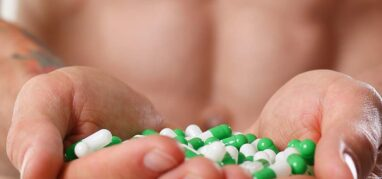Please use the details from the image to answer the following question comprehensively:
What is the theme emphasized by the setting?

The image setting emphasizes a personal and direct approach to health supplementation, highlighting the significance of such products for men's health routines, which aligns with themes of health improvement and wellness.